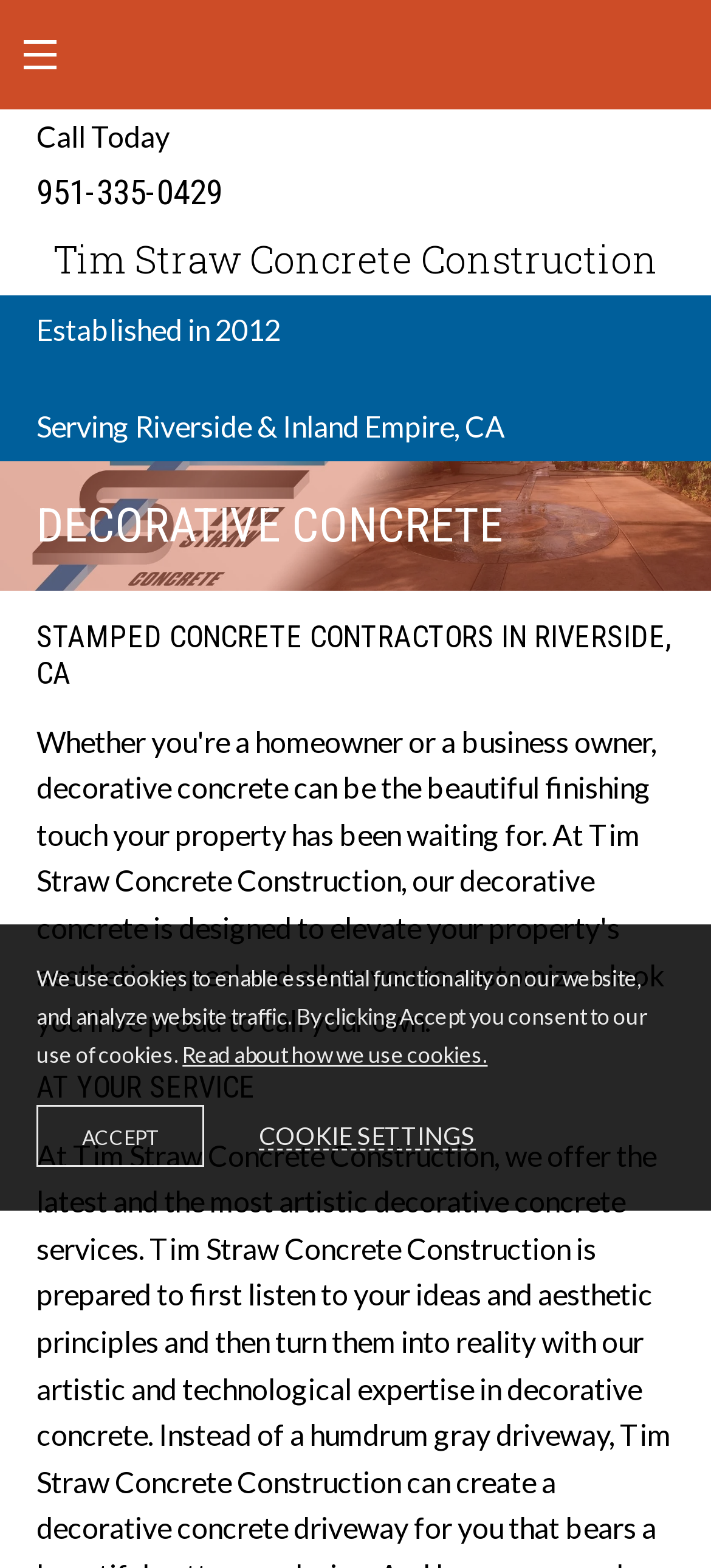Identify the bounding box coordinates for the UI element that matches this description: "aria-label="alt.text.label.Instagram"".

None